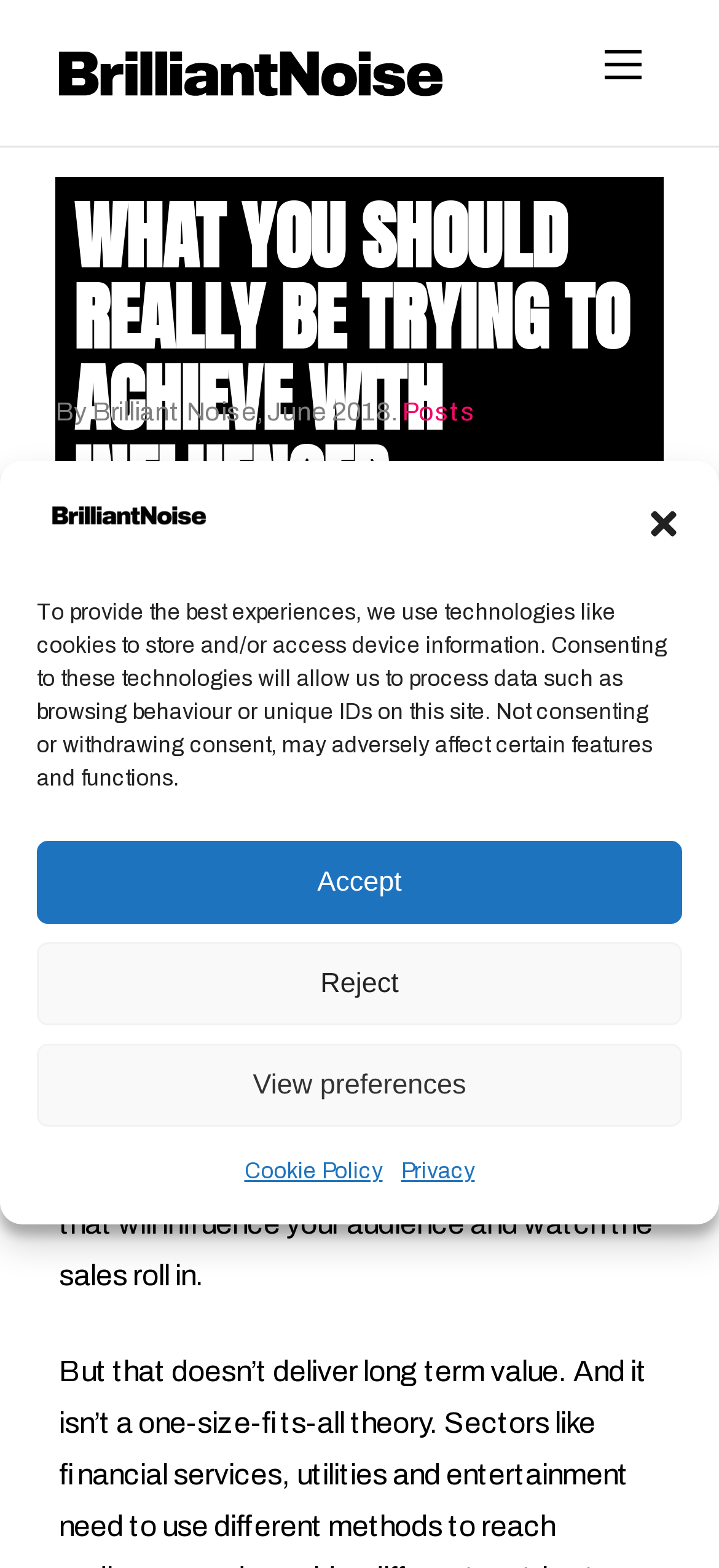Please identify the bounding box coordinates of the clickable region that I should interact with to perform the following instruction: "Enter last name". The coordinates should be expressed as four float numbers between 0 and 1, i.e., [left, top, right, bottom].

None